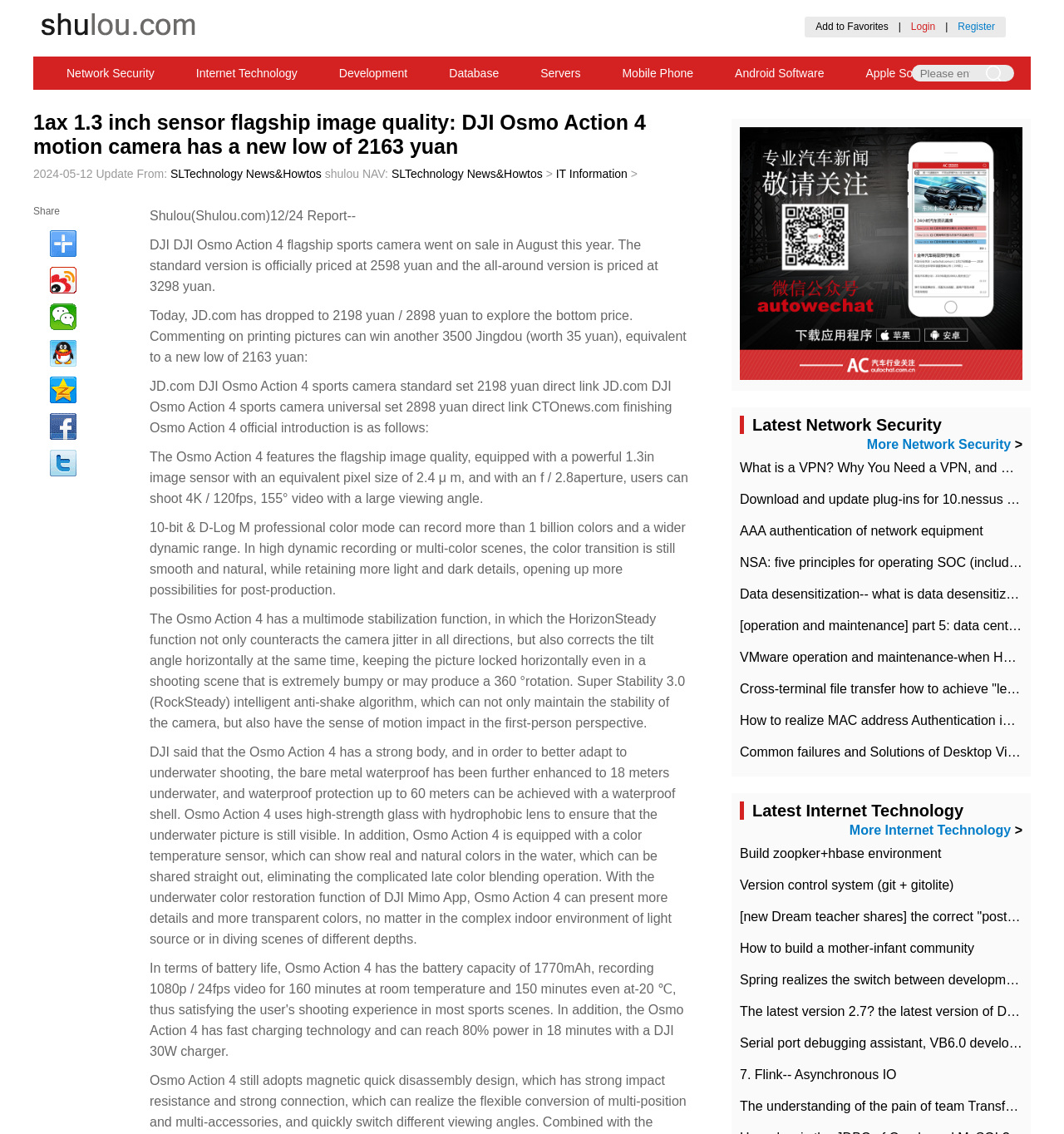Using the provided element description, identify the bounding box coordinates as (top-left x, top-left y, bottom-right x, bottom-right y). Ensure all values are between 0 and 1. Description: 7. Flink-- Asynchronous IO

[0.695, 0.942, 0.843, 0.954]